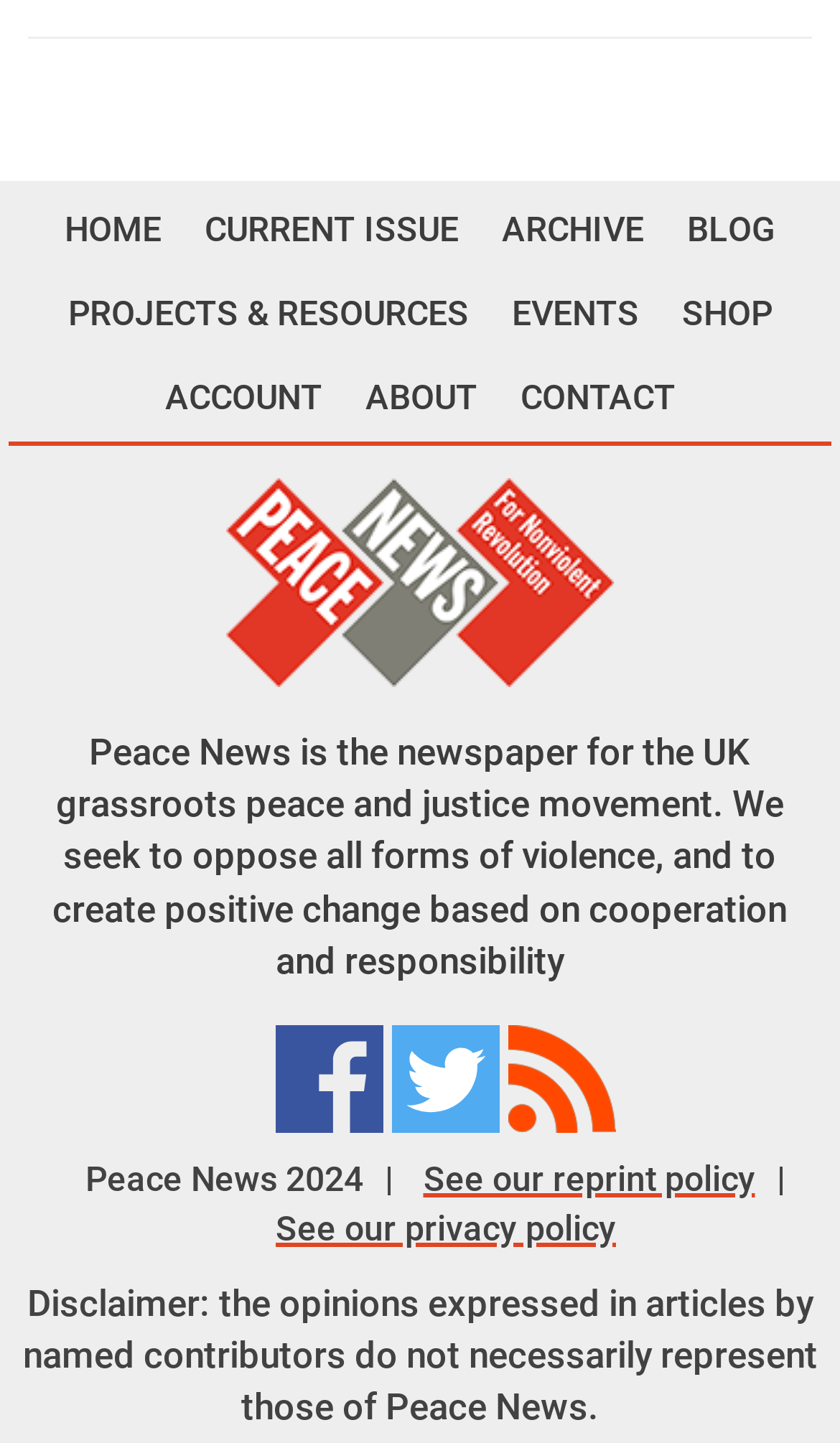What is the purpose of the RSS link?
Using the information from the image, provide a comprehensive answer to the question.

The RSS link is located at the top of the webpage, and it is accompanied by an image of the RSS icon. This suggests that the link is for subscribing to the news feed of Peace News.